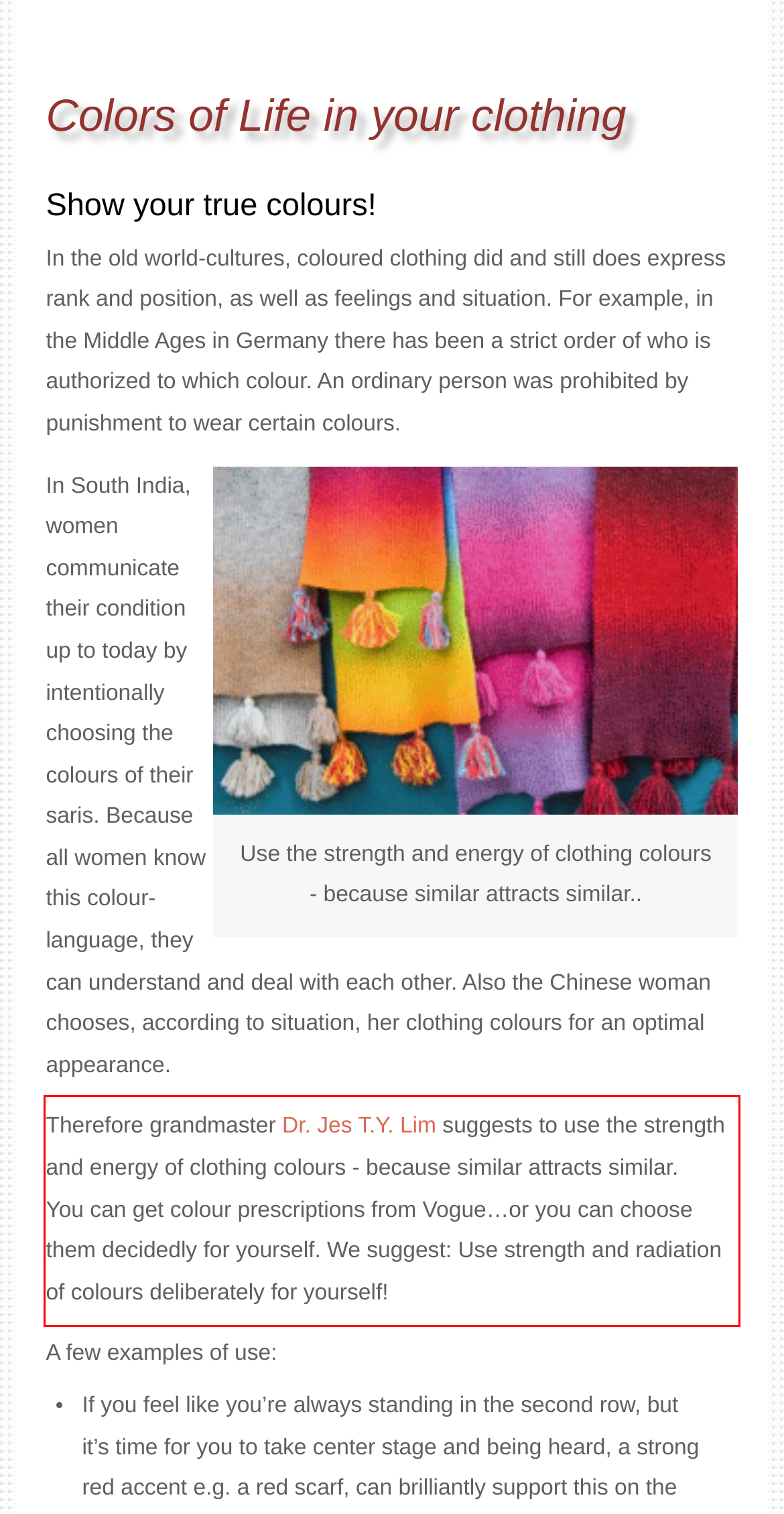Given a screenshot of a webpage, locate the red bounding box and extract the text it encloses.

Therefore grandmaster Dr. Jes T.Y. Lim suggests to use the strength and energy of clothing colours - because similar attracts similar. You can get colour prescriptions from Vogue…or you can choose them decidedly for yourself. We suggest: Use strength and radiation of colours deliberately for yourself!